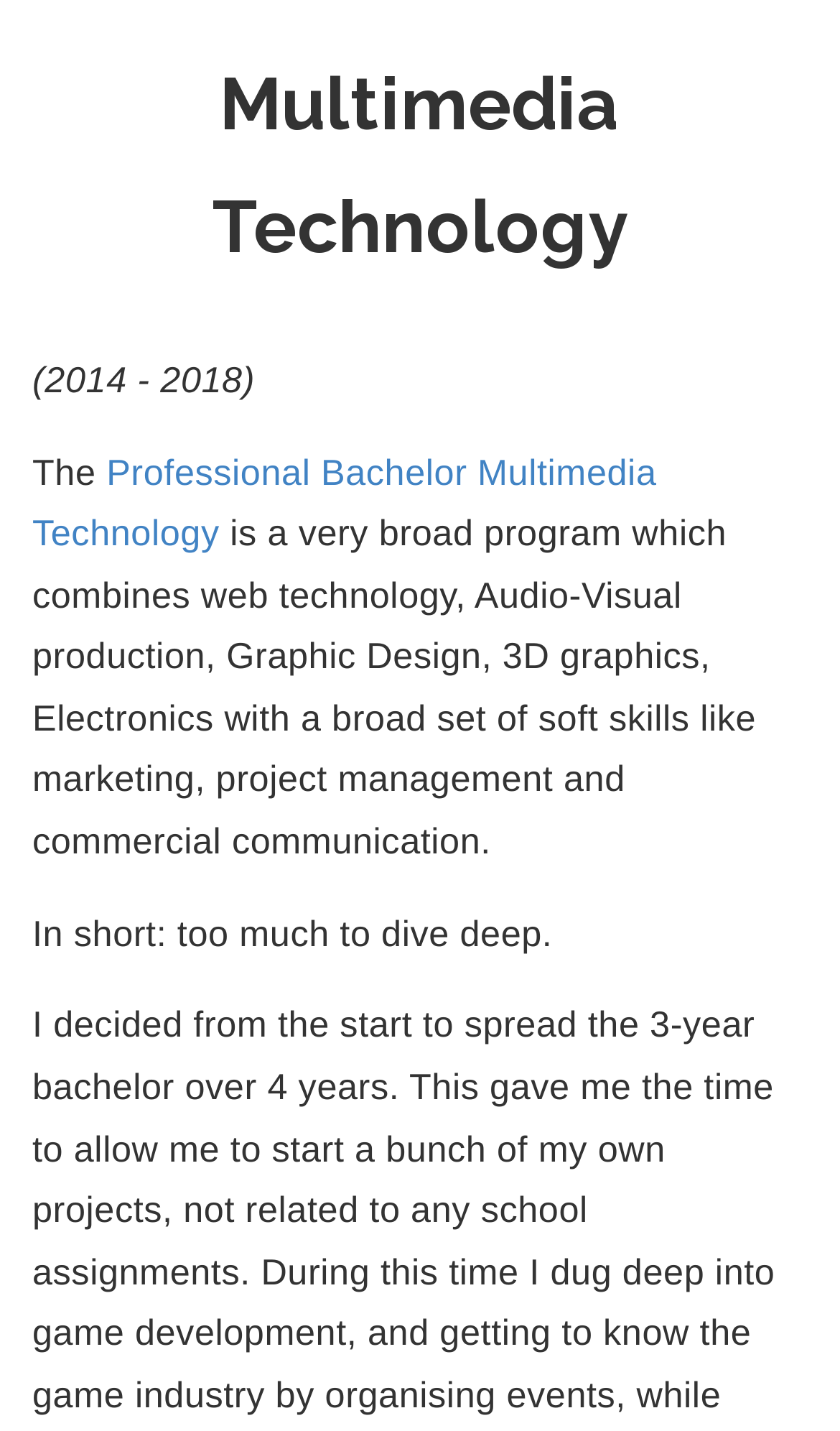Extract the bounding box coordinates of the UI element described: "Professional Bachelor Multimedia Technology". Provide the coordinates in the format [left, top, right, bottom] with values ranging from 0 to 1.

[0.038, 0.316, 0.782, 0.387]